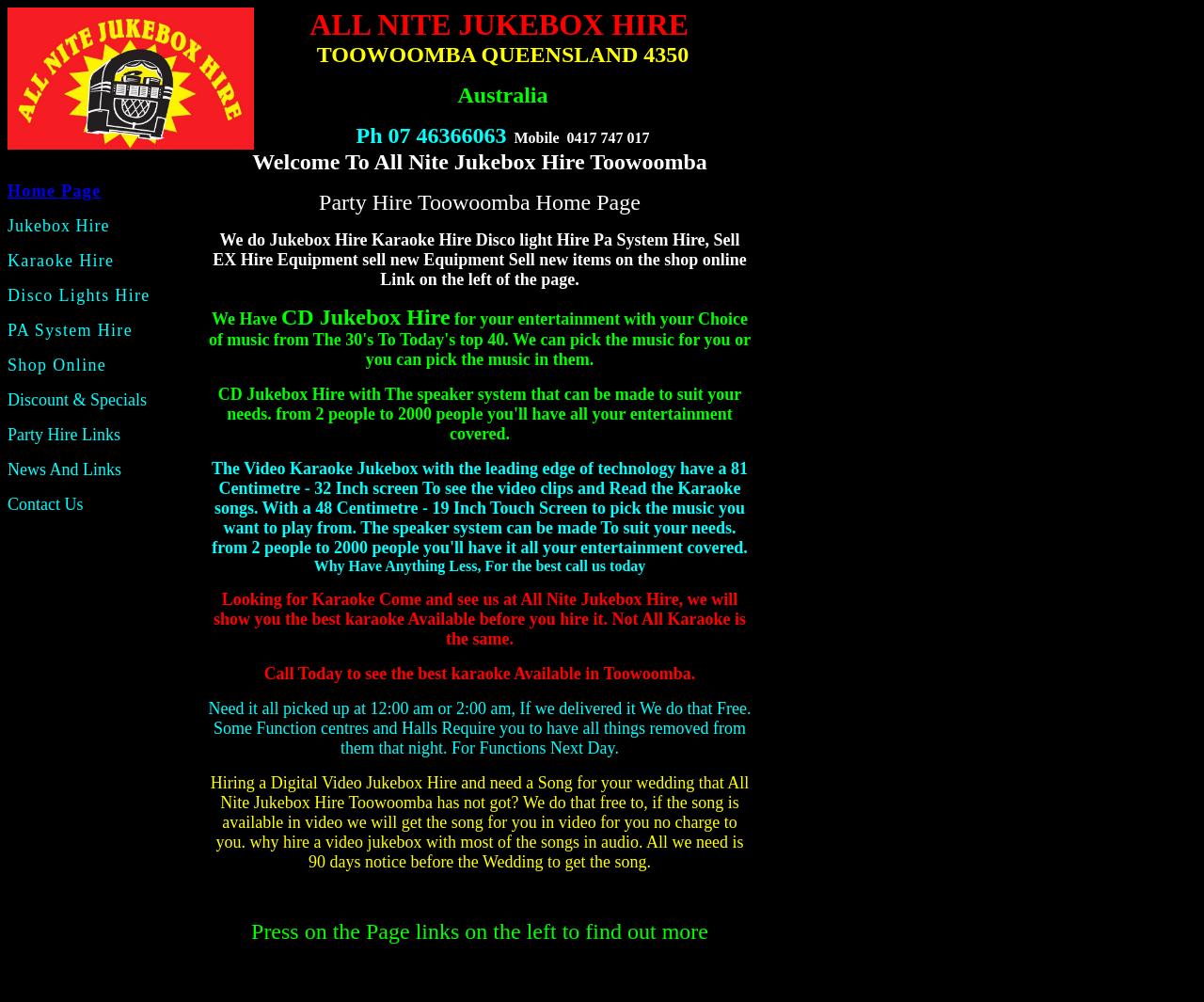From the webpage screenshot, identify the region described by Executive. Provide the bounding box coordinates as (top-left x, top-left y, bottom-right x, bottom-right y), with each value being a floating point number between 0 and 1.

None